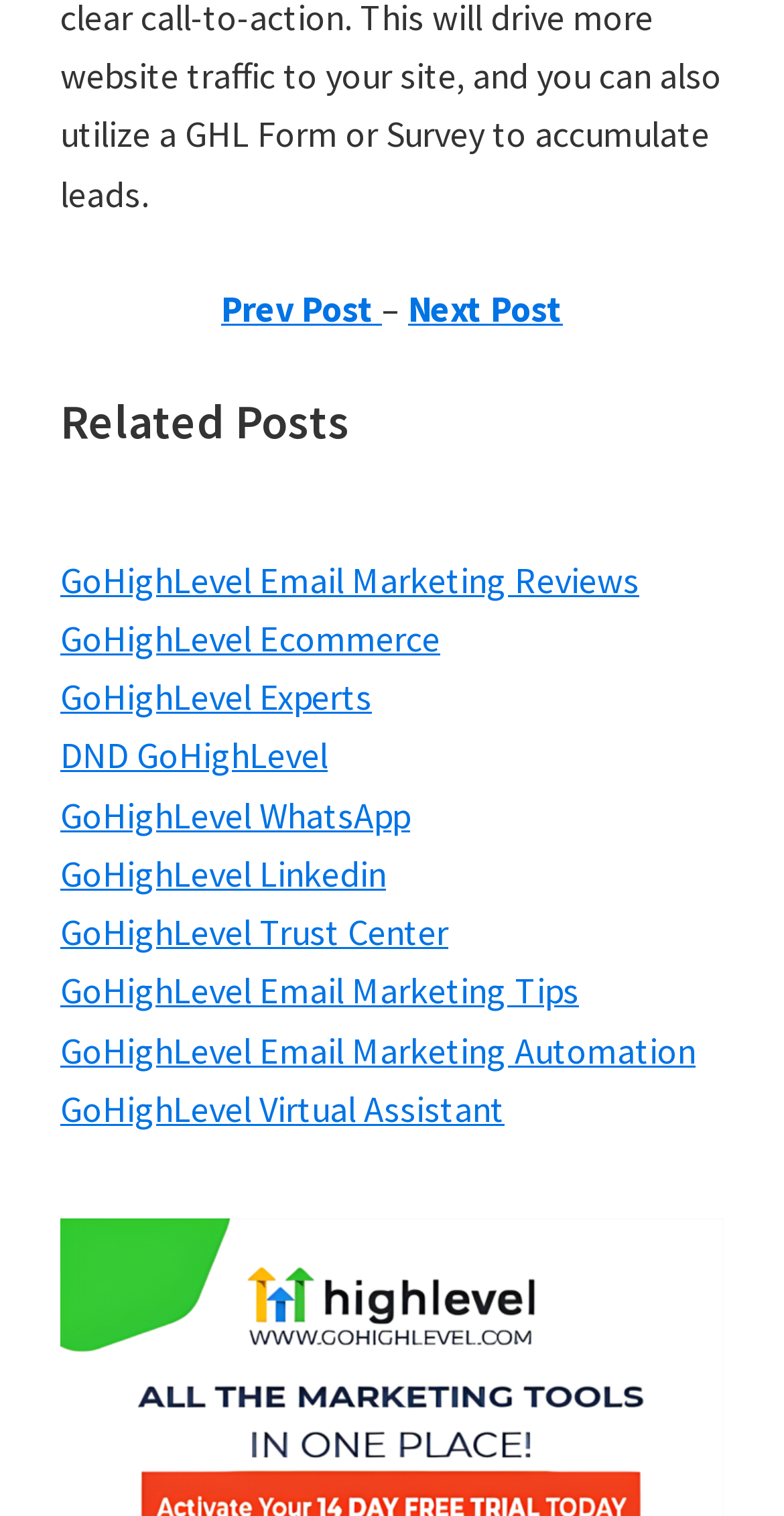Locate the bounding box of the user interface element based on this description: "Next Post".

[0.521, 0.188, 0.718, 0.219]